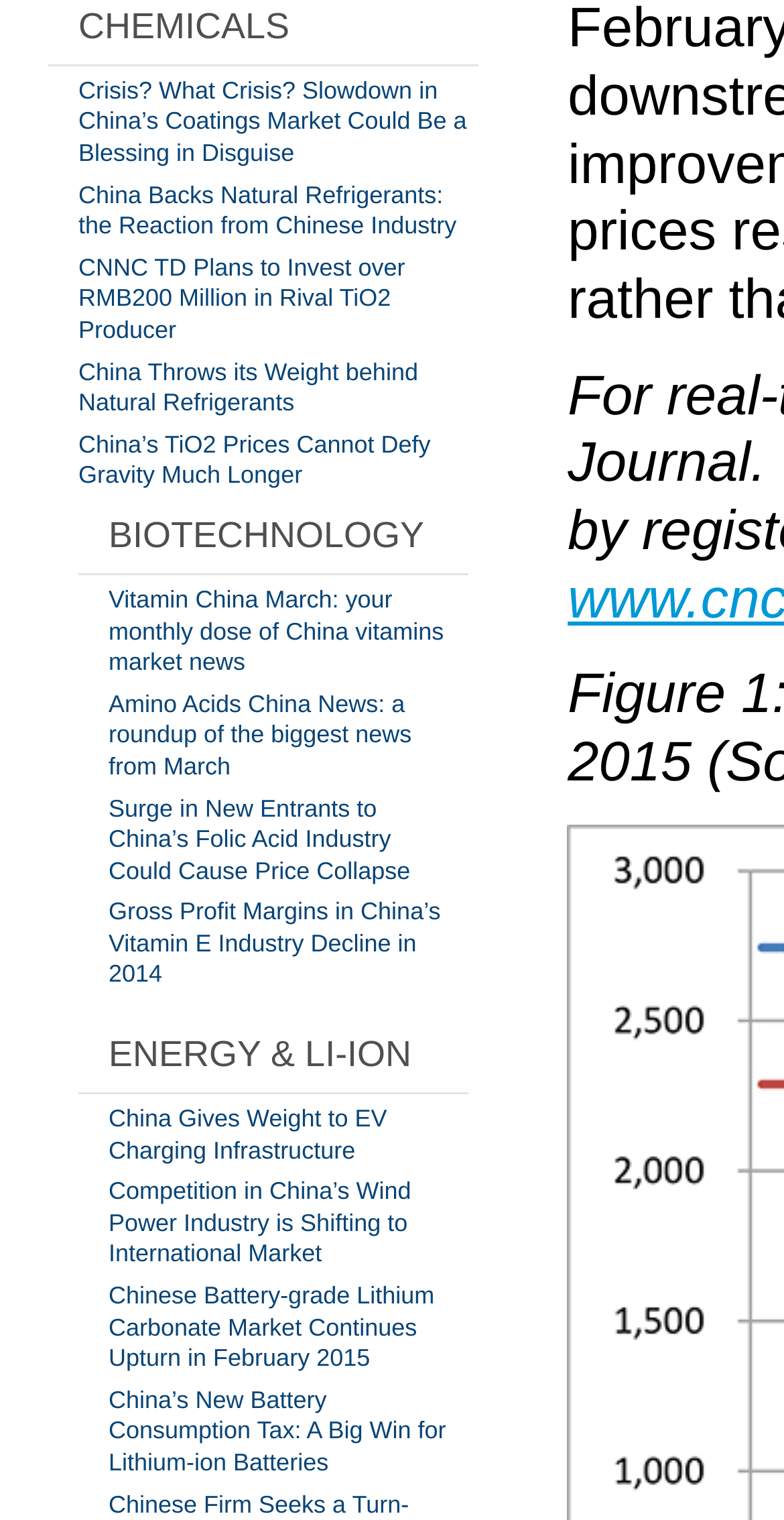Answer the question briefly using a single word or phrase: 
What is the topic of the last link?

Lithium-ion Batteries